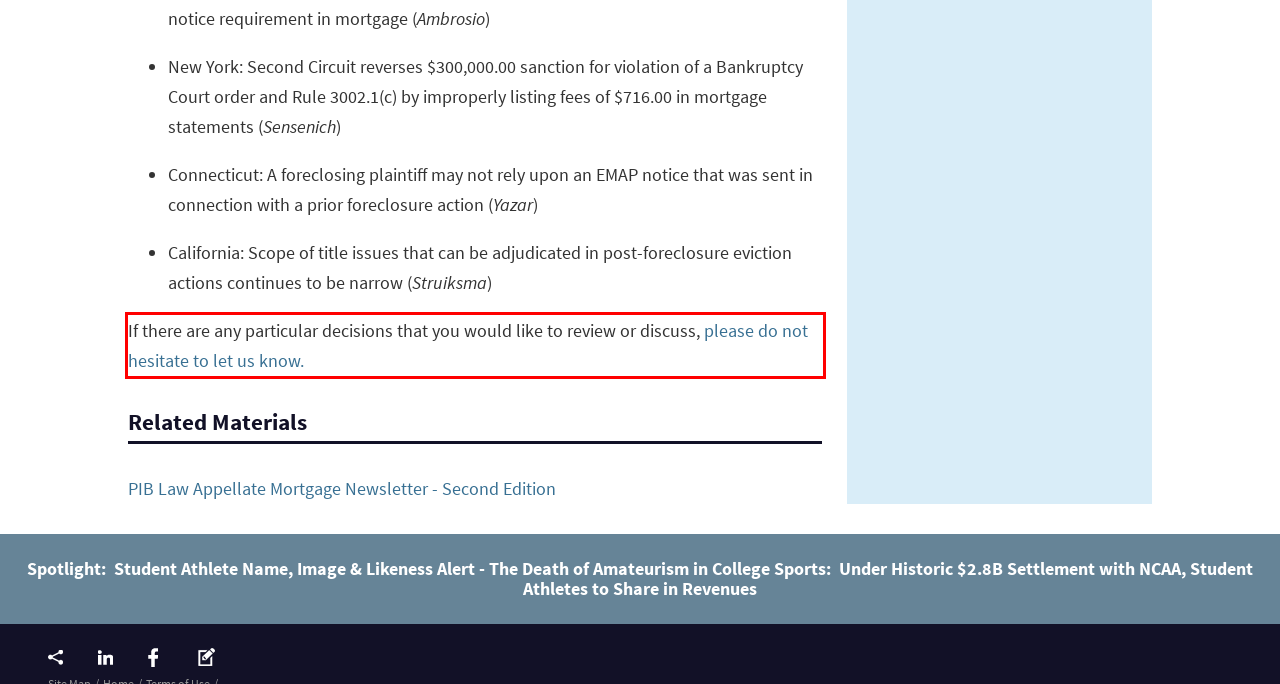Identify and extract the text within the red rectangle in the screenshot of the webpage.

If there are any particular decisions that you would like to review or discuss, please do not hesitate to let us know.